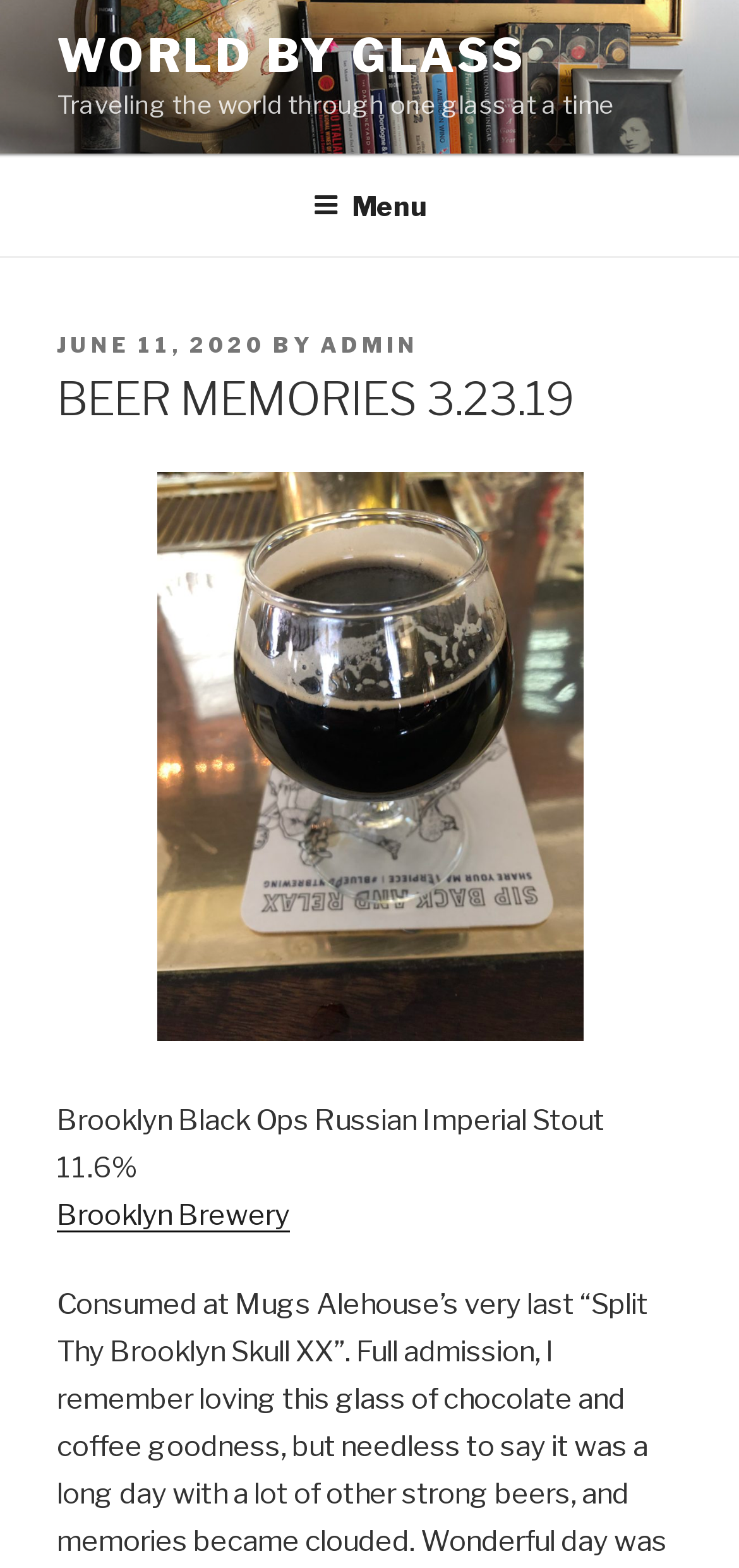What is the date of the latest article?
Analyze the screenshot and provide a detailed answer to the question.

I found a link element with the text 'JUNE 11, 2020' at coordinates [0.077, 0.212, 0.359, 0.229]. This indicates that the date of the latest article is JUNE 11, 2020.